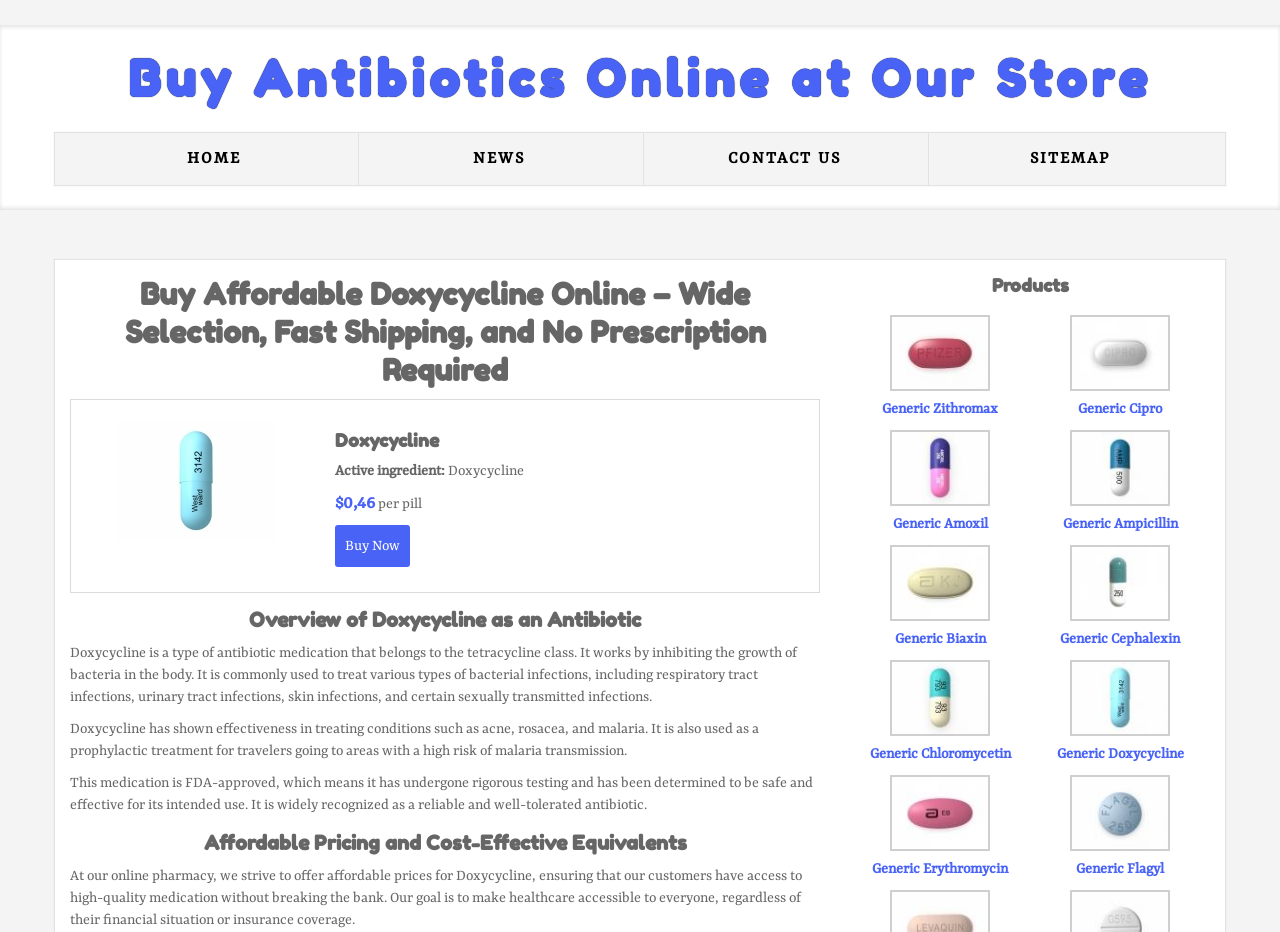Identify the bounding box coordinates of the clickable region to carry out the given instruction: "Click on the 'Generic Doxycycline' link".

[0.825, 0.8, 0.925, 0.818]